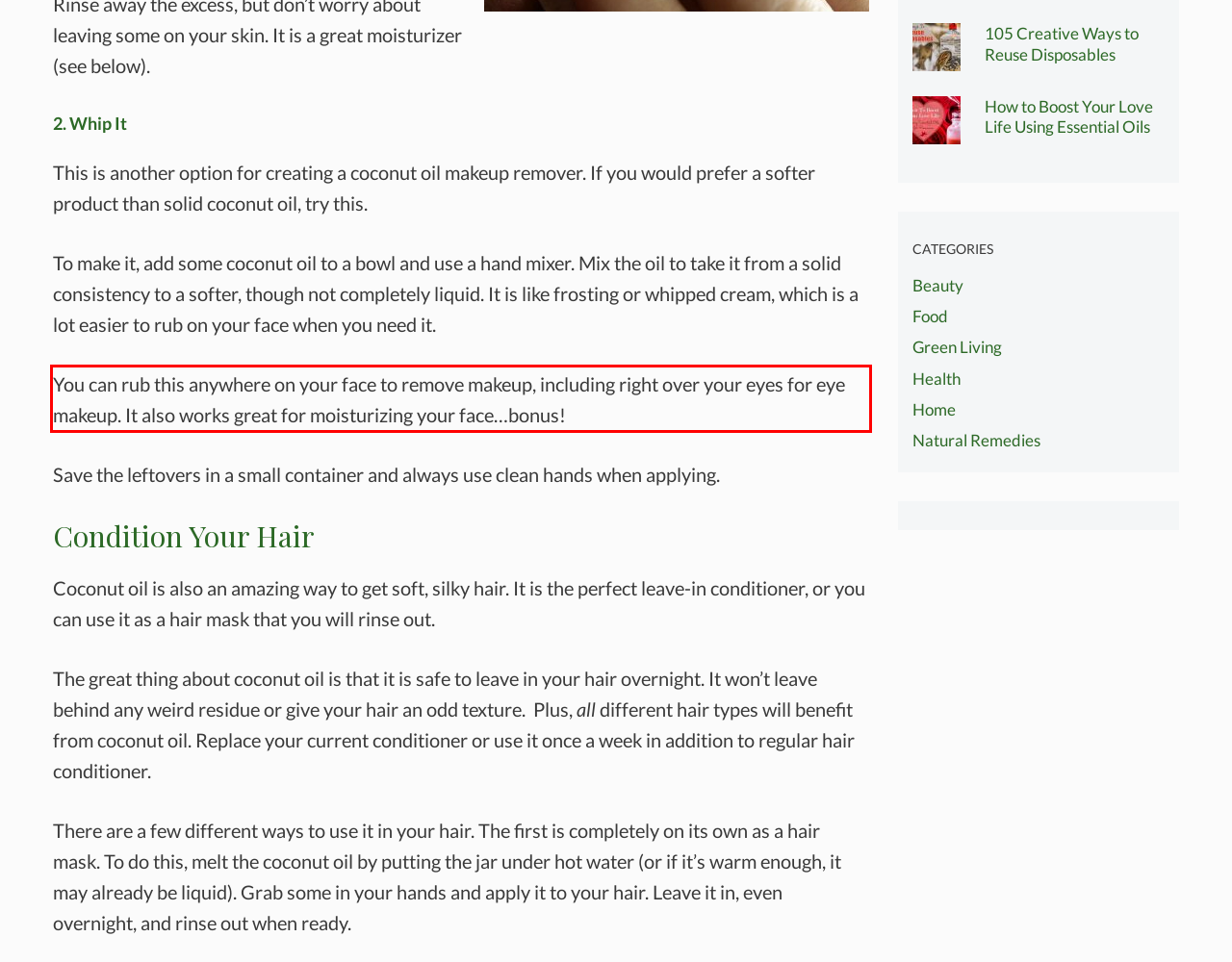Extract and provide the text found inside the red rectangle in the screenshot of the webpage.

You can rub this anywhere on your face to remove makeup, including right over your eyes for eye makeup. It also works great for moisturizing your face…bonus!